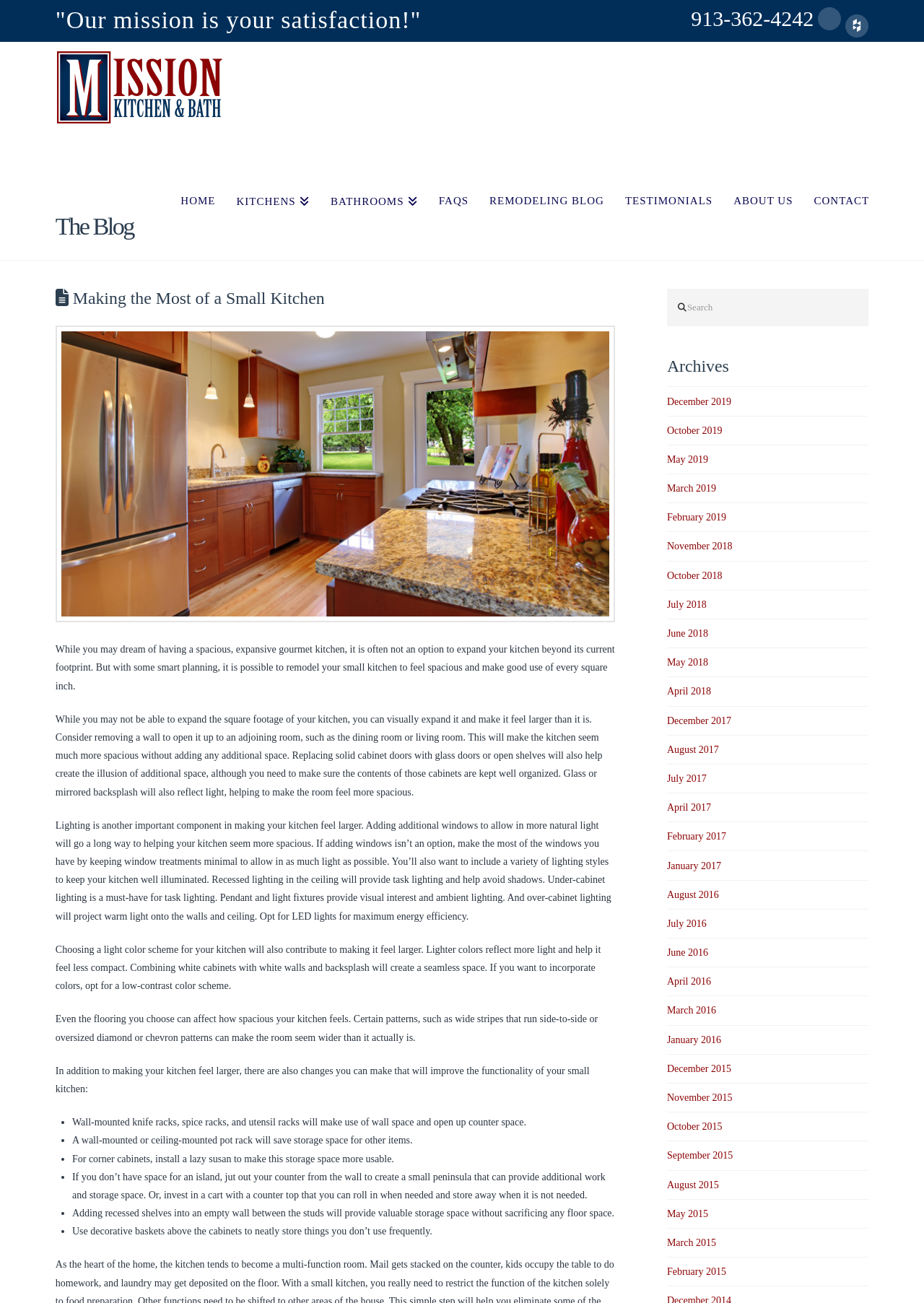Locate the bounding box coordinates of the UI element described by: "Testimonials". The bounding box coordinates should consist of four float numbers between 0 and 1, i.e., [left, top, right, bottom].

[0.665, 0.095, 0.782, 0.164]